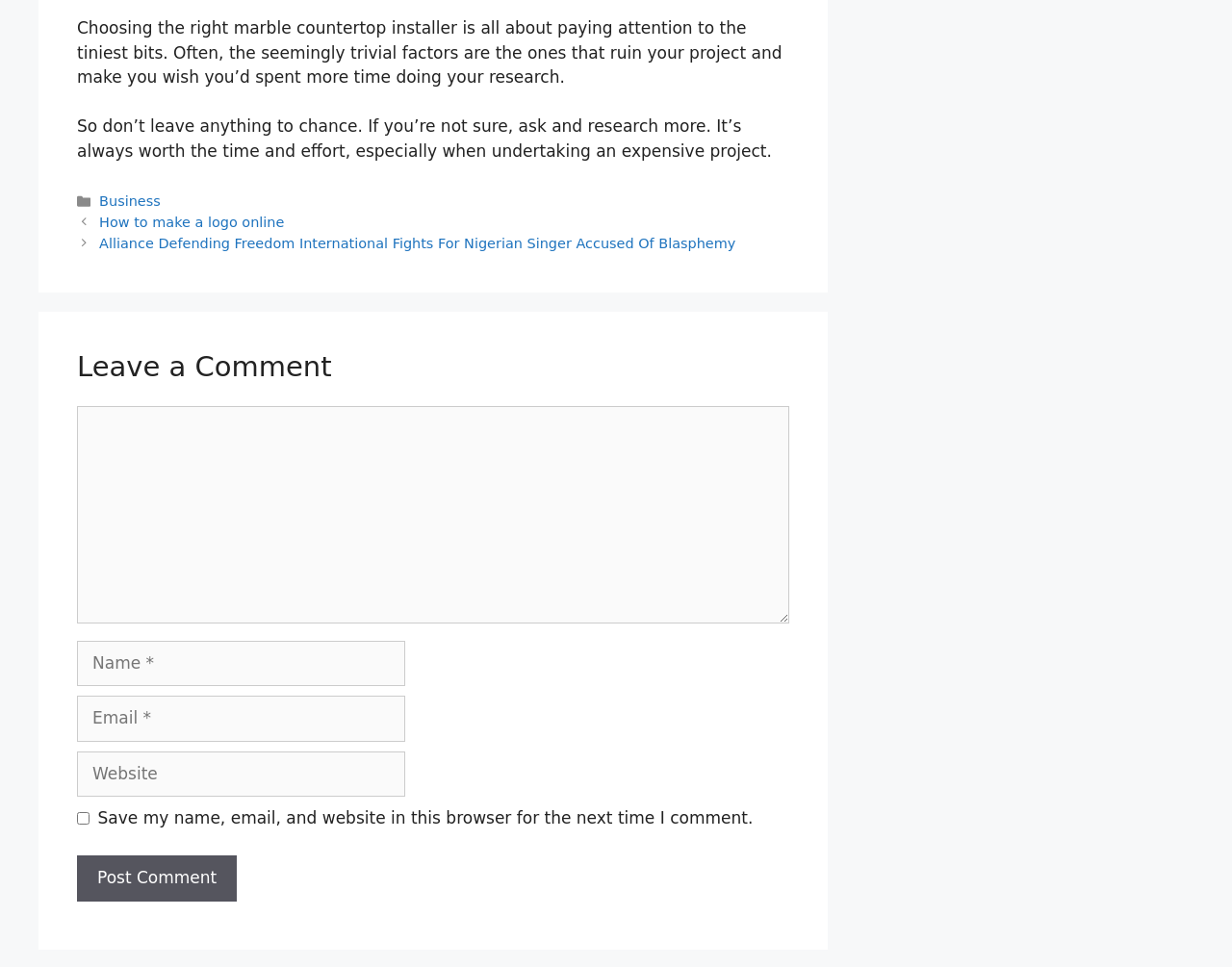Locate the bounding box coordinates of the region to be clicked to comply with the following instruction: "Click the 'Post Comment' button". The coordinates must be four float numbers between 0 and 1, in the form [left, top, right, bottom].

[0.062, 0.885, 0.192, 0.932]